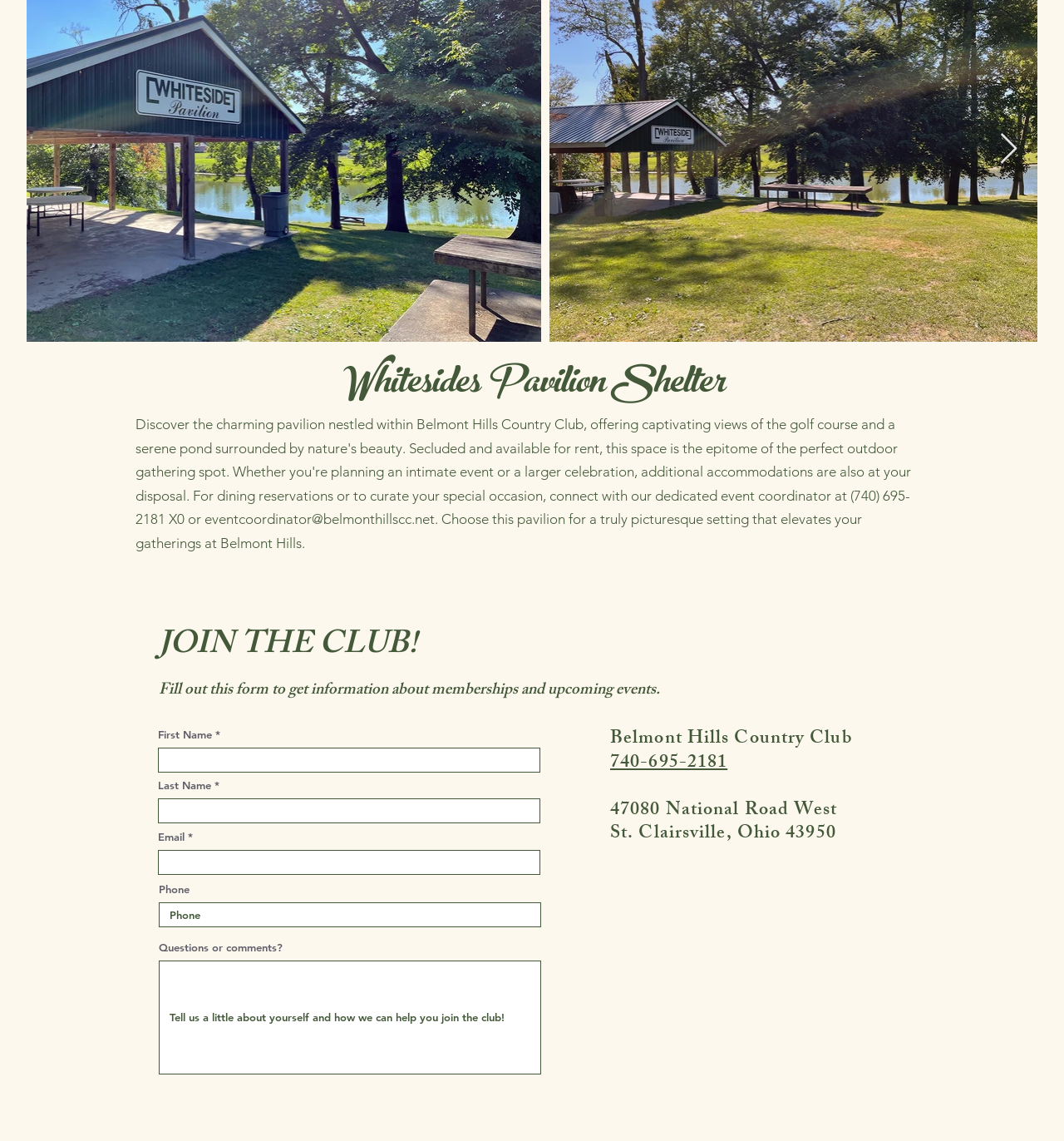What information do I need to provide to join the club?
Look at the image and construct a detailed response to the question.

The webpage provides a form to join the club, which requires users to fill in their First Name, Last Name, Email, Phone, and optional Questions or comments, indicating that this information is necessary to process the membership application.